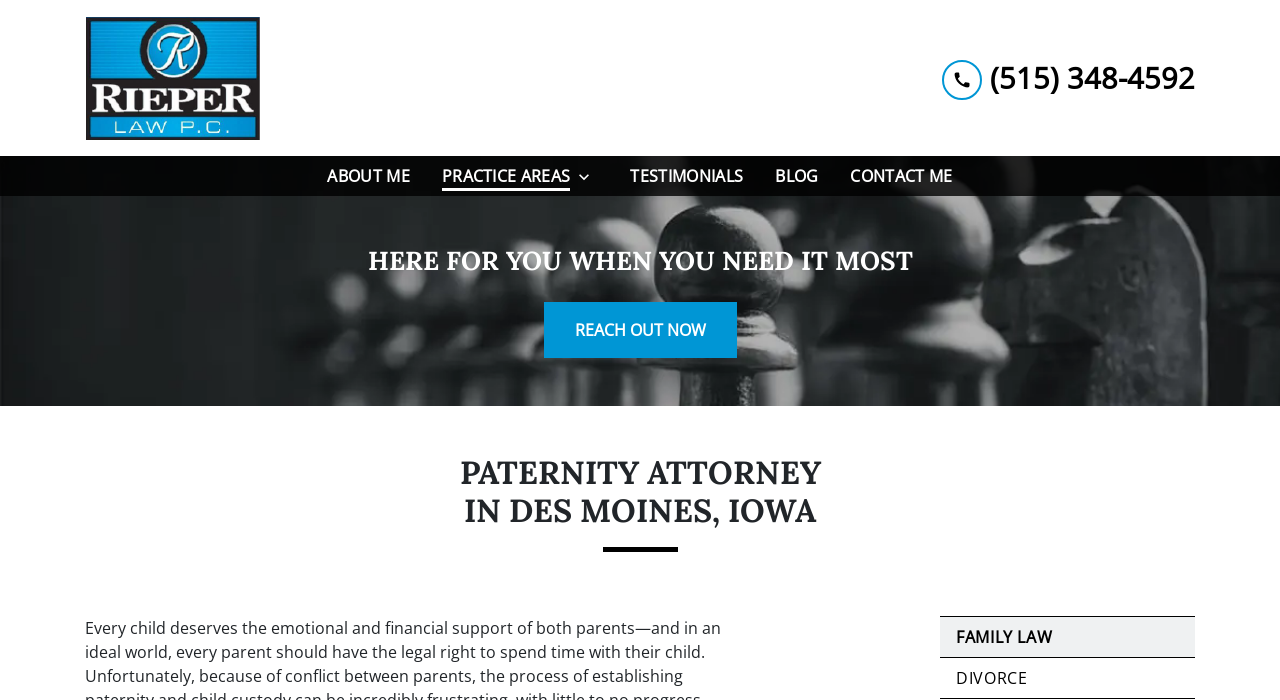Determine the bounding box coordinates of the region I should click to achieve the following instruction: "view about me". Ensure the bounding box coordinates are four float numbers between 0 and 1, i.e., [left, top, right, bottom].

[0.249, 0.223, 0.326, 0.28]